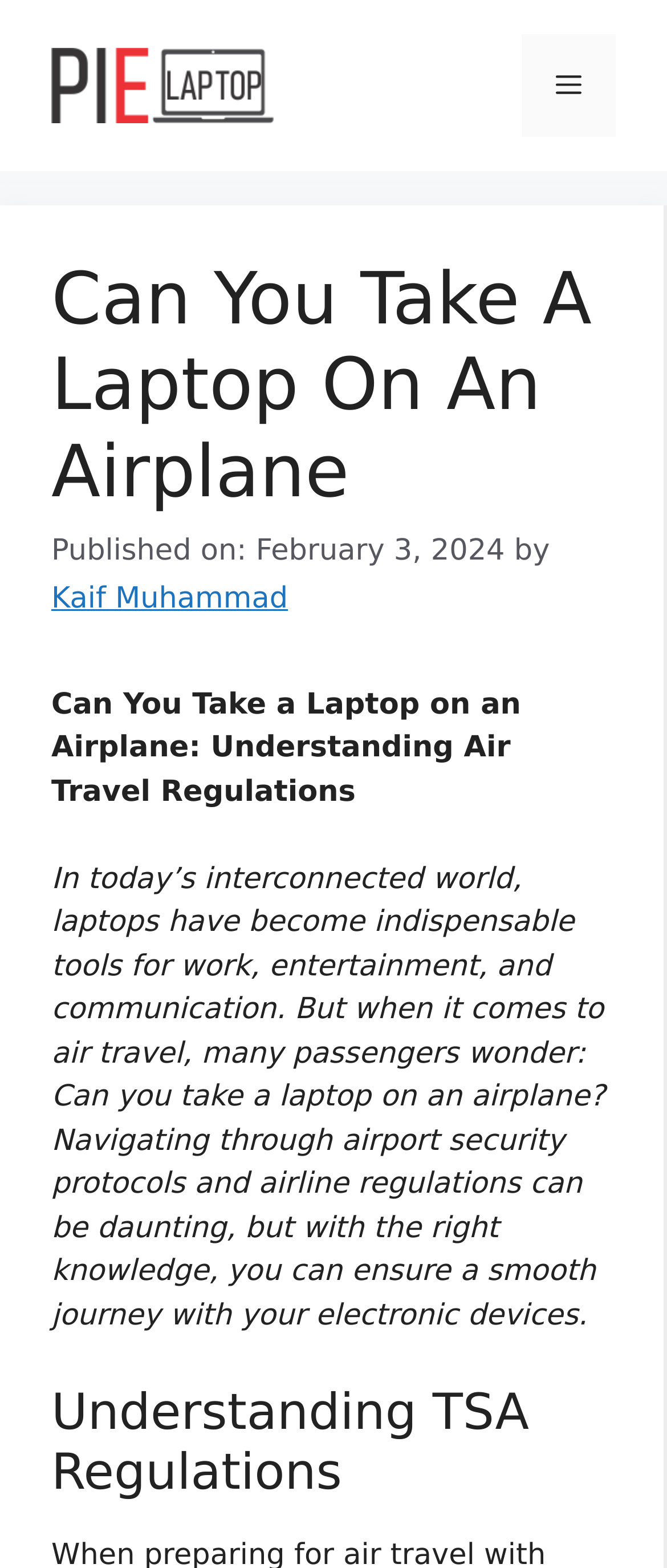Refer to the screenshot and give an in-depth answer to this question: What is the date of publication of the article?

The date of publication can be found in the time element, which is a child of the HeaderAsNonLandmark element. The StaticText element within the time element displays the publication date as 'Published on: February 3, 2024'.